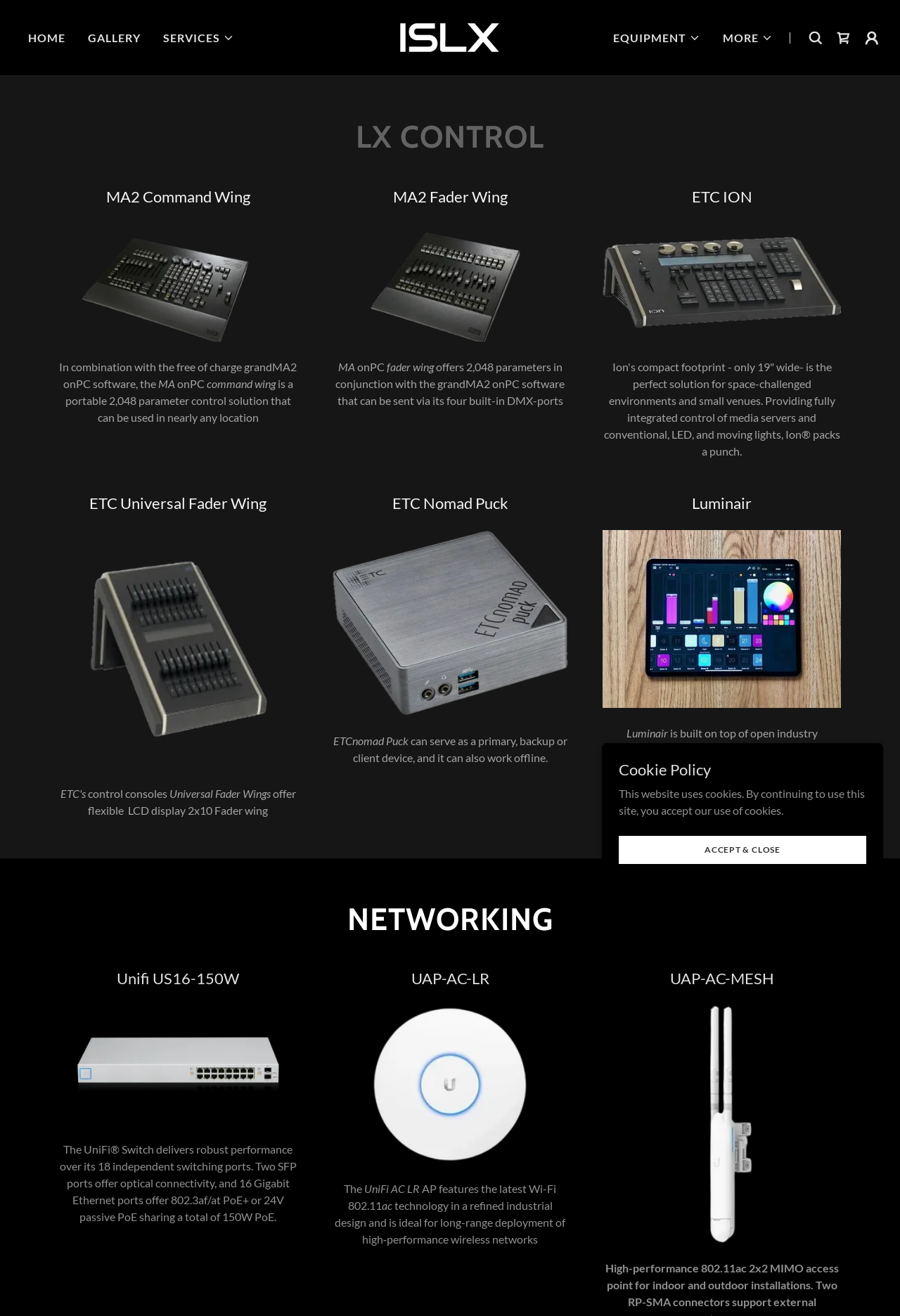Find the bounding box coordinates for the area that must be clicked to perform this action: "visit LIDAR Magazine".

None